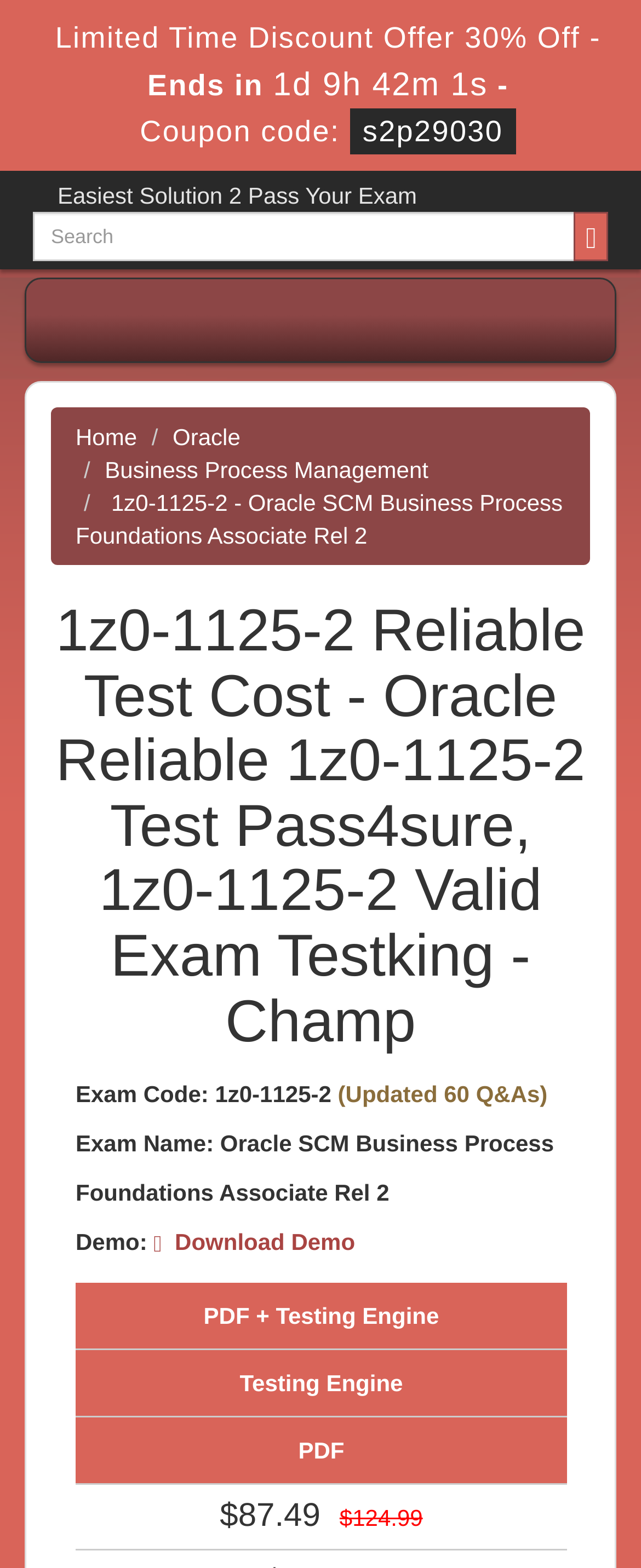Based on the image, provide a detailed and complete answer to the question: 
What is the coupon code?

The coupon code can be found in the limited time discount offer heading at the top of the webpage, which states 'Limited Time Discount Offer 30% Off - Ends in 1d 9h 42m 1s - Coupon code: s2p29030'.